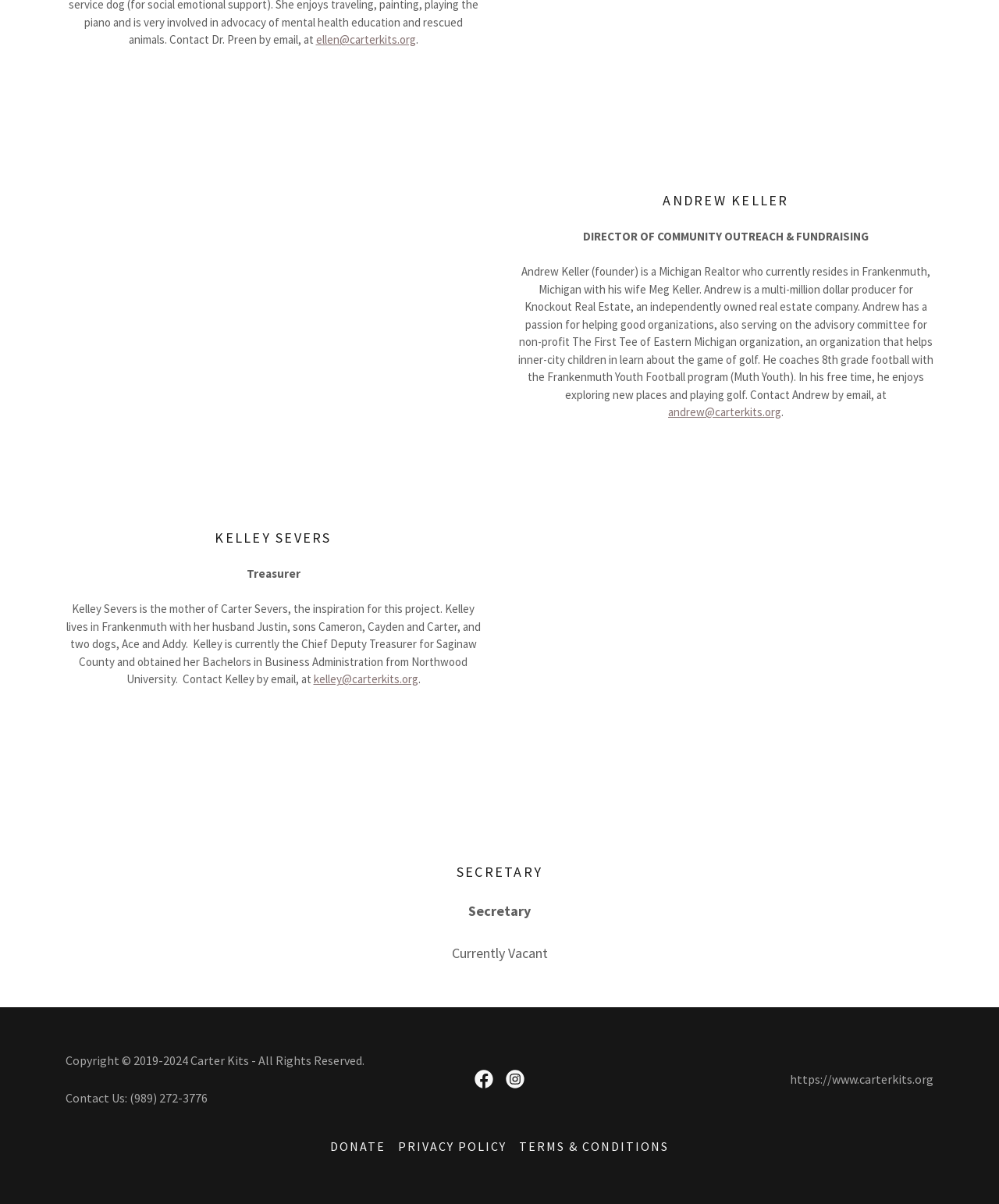What is Kelley Severs' occupation?
Kindly answer the question with as much detail as you can.

As mentioned on the webpage, Kelley Severs is the mother of Carter Severs and currently holds the position of Chief Deputy Treasurer for Saginaw County.